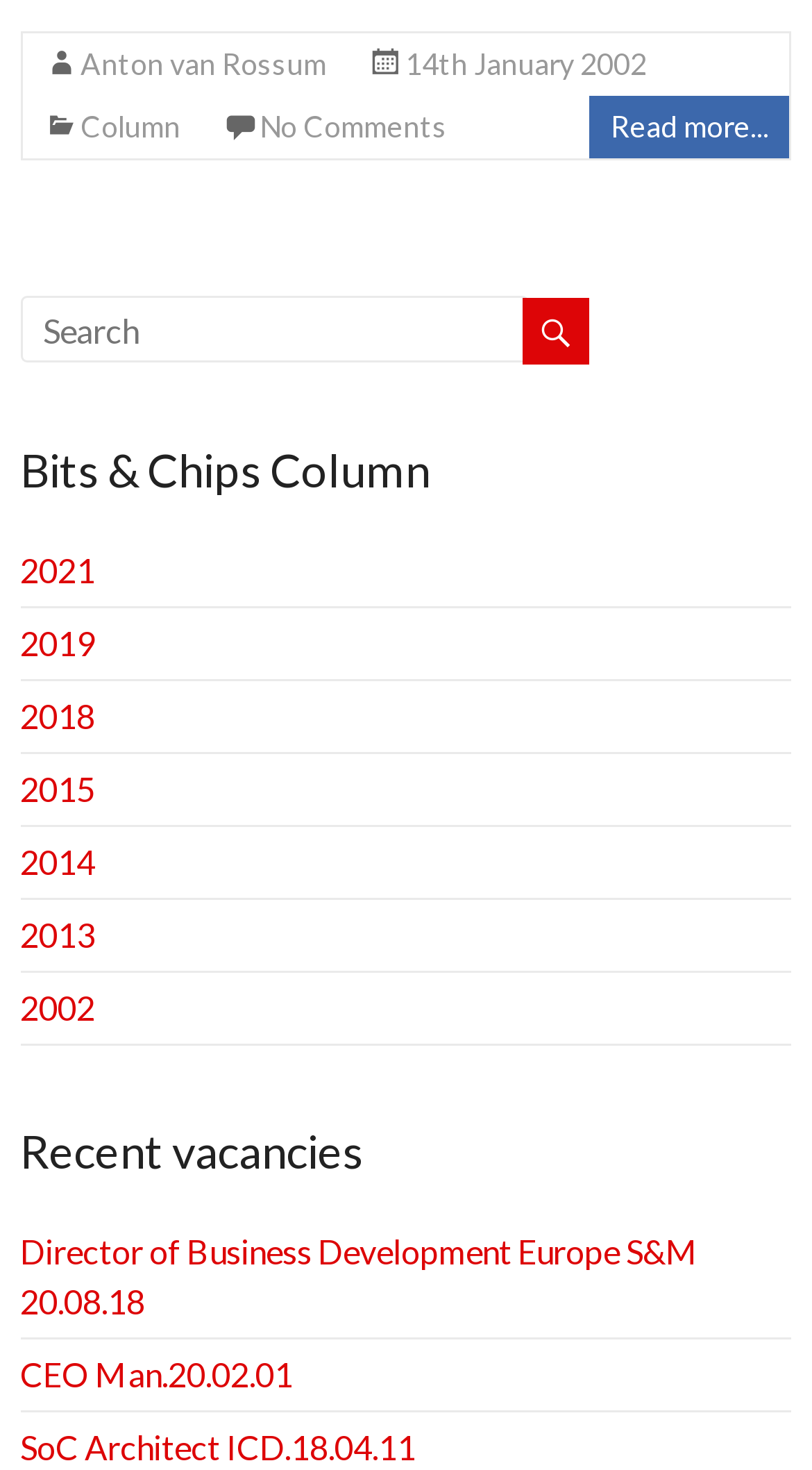Could you determine the bounding box coordinates of the clickable element to complete the instruction: "Explore Black Tea"? Provide the coordinates as four float numbers between 0 and 1, i.e., [left, top, right, bottom].

None